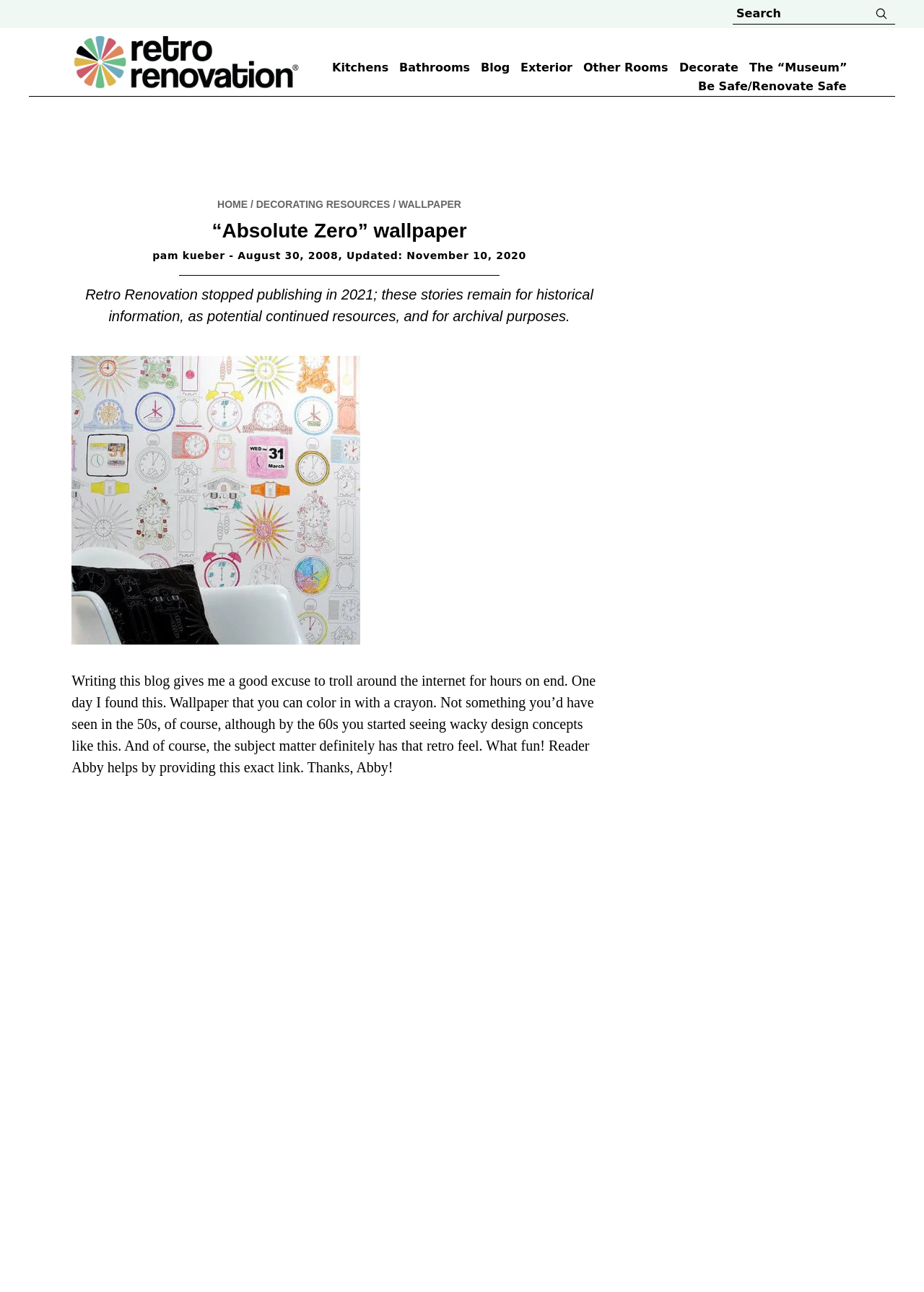Show me the bounding box coordinates of the clickable region to achieve the task as per the instruction: "Search for something".

[0.5, 0.003, 0.969, 0.019]